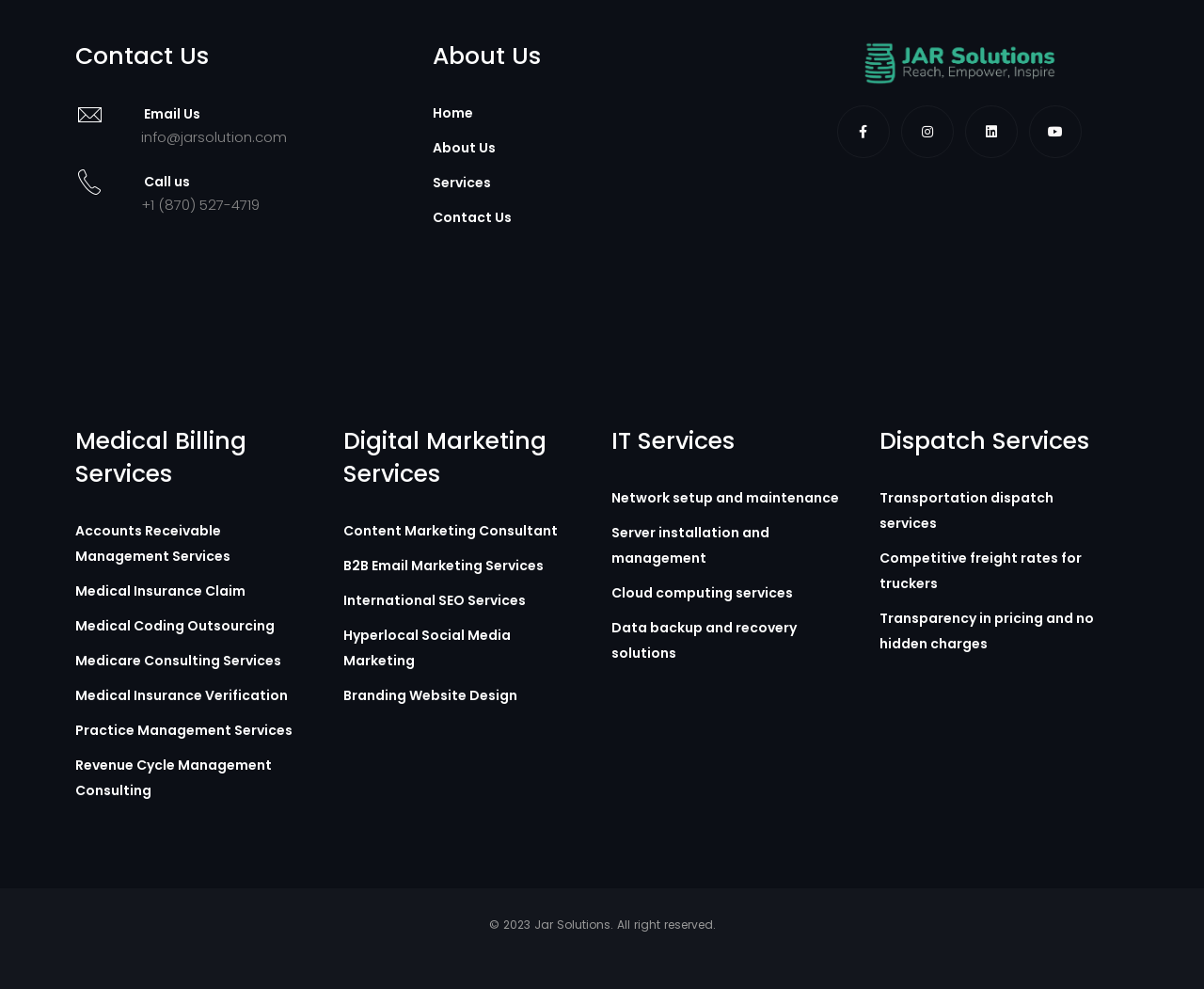Determine the bounding box coordinates of the clickable element to achieve the following action: 'Call +1 (870) 527-4719'. Provide the coordinates as four float values between 0 and 1, formatted as [left, top, right, bottom].

[0.117, 0.197, 0.216, 0.217]